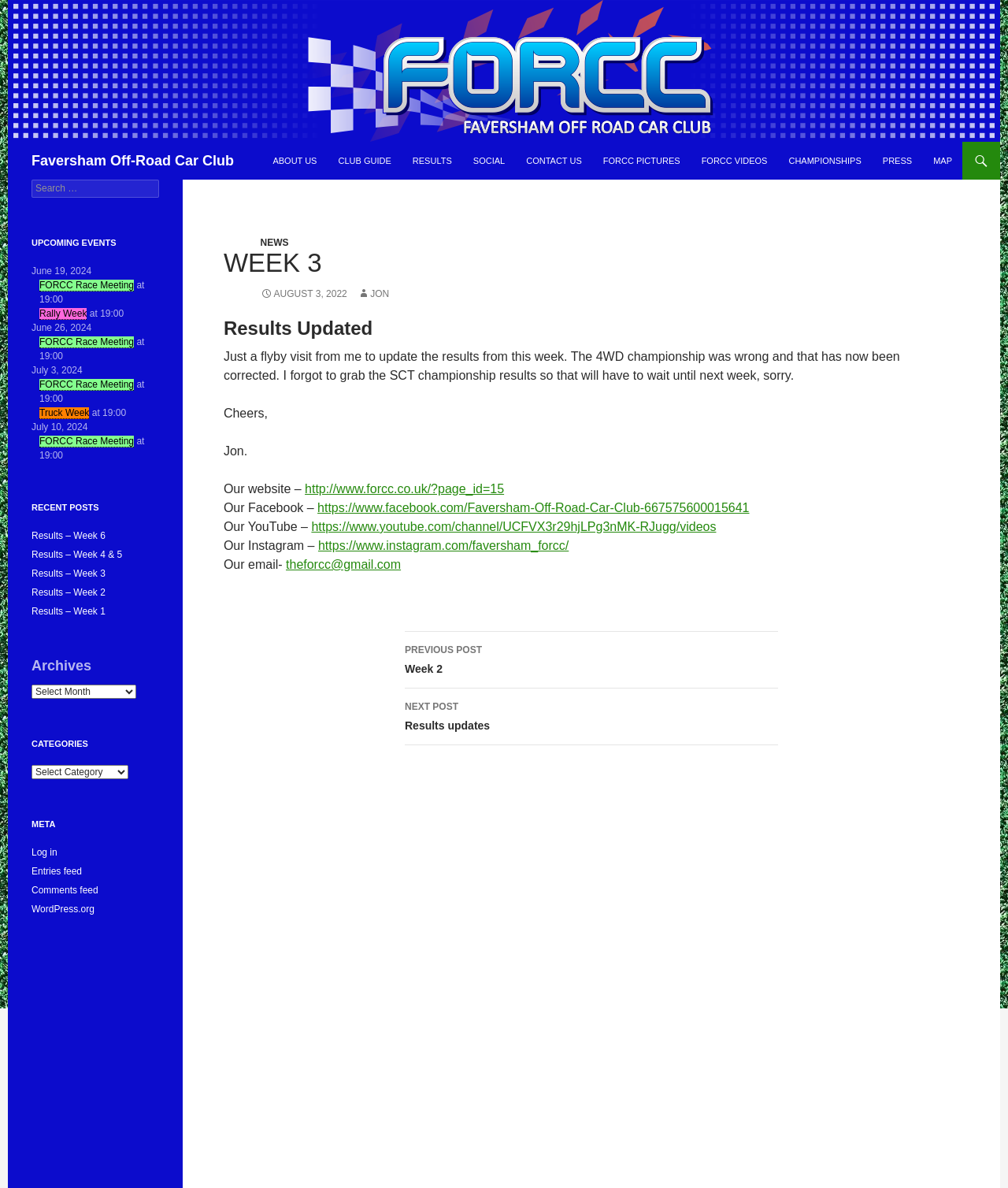Determine the bounding box coordinates for the clickable element required to fulfill the instruction: "View the 'RESULTS' page". Provide the coordinates as four float numbers between 0 and 1, i.e., [left, top, right, bottom].

[0.4, 0.119, 0.458, 0.151]